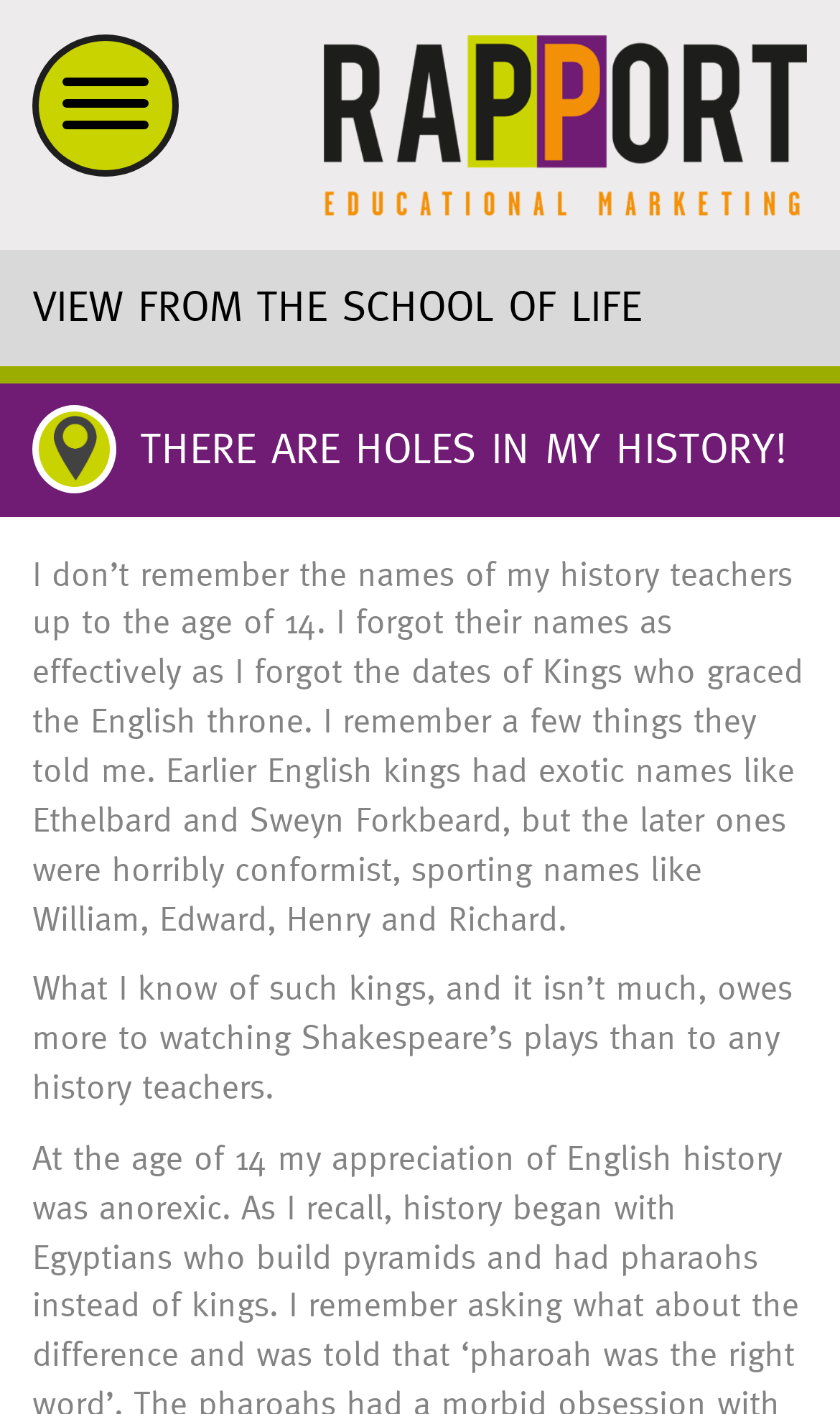With reference to the image, please provide a detailed answer to the following question: What is the shape of the icon next to the 'THERE ARE HOLES IN MY HISTORY!' heading?

The icon is described as an image with the text 'Pin' next to the heading 'THERE ARE HOLES IN MY HISTORY!', suggesting that it is a pin-shaped icon.